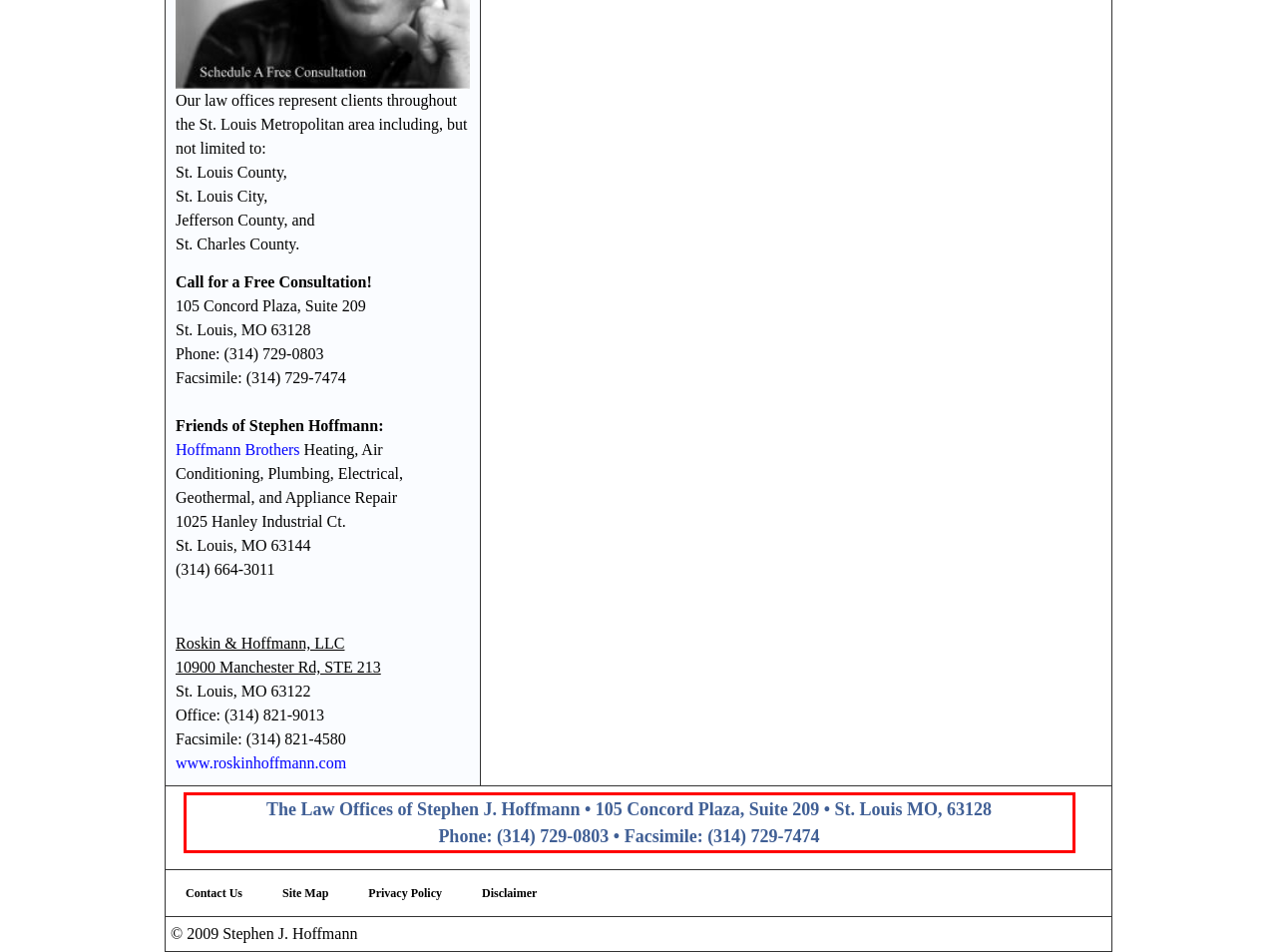Given a webpage screenshot, identify the text inside the red bounding box using OCR and extract it.

The Law Offices of Stephen J. Hoffmann • 105 Concord Plaza, Suite 209 • St. Louis MO, 63128 Phone: (314) 729-0803 • Facsimile: (314) 729-7474